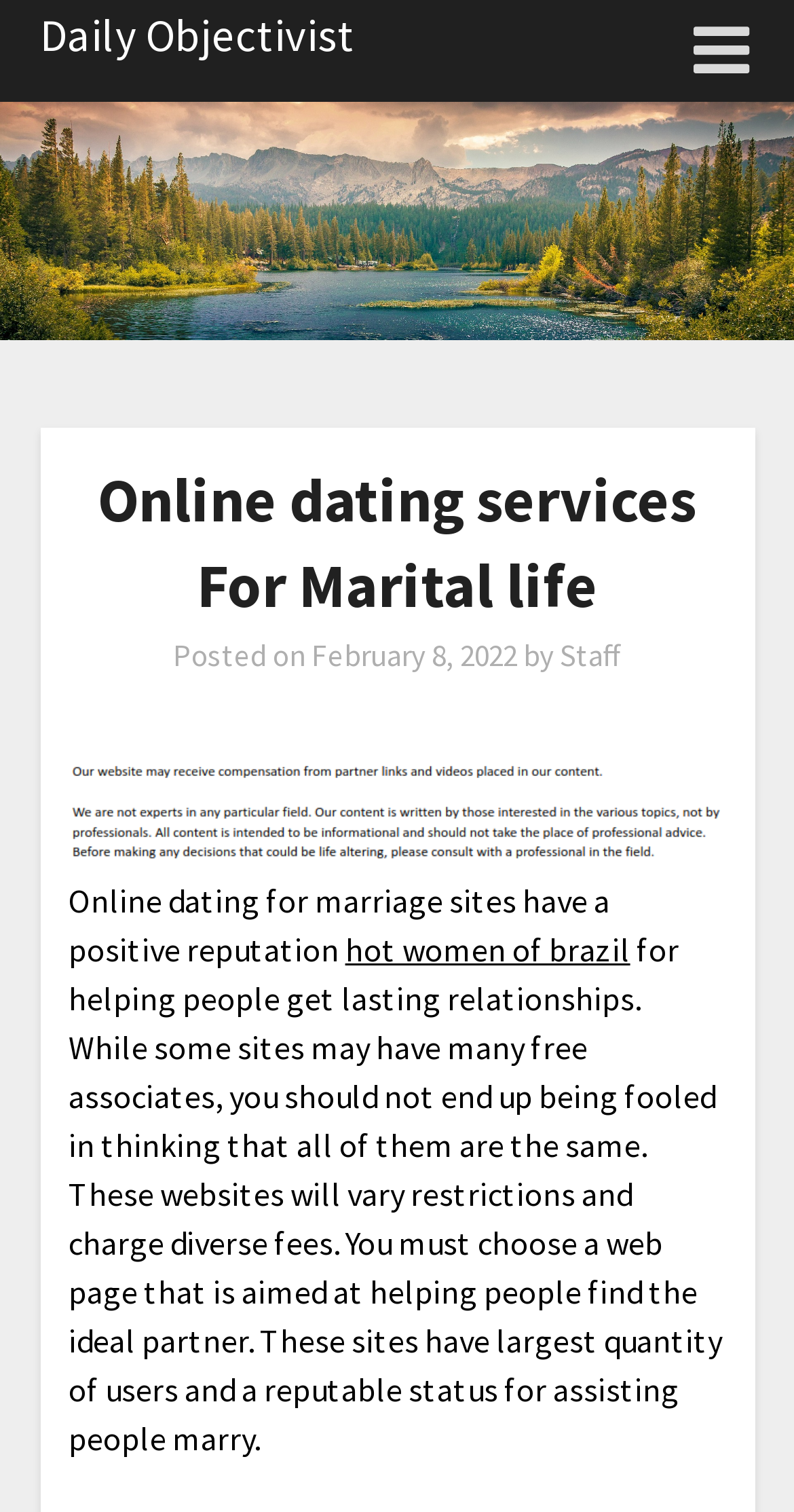What is the purpose of the online dating sites?
Based on the screenshot, provide your answer in one word or phrase.

helping people get lasting relationships